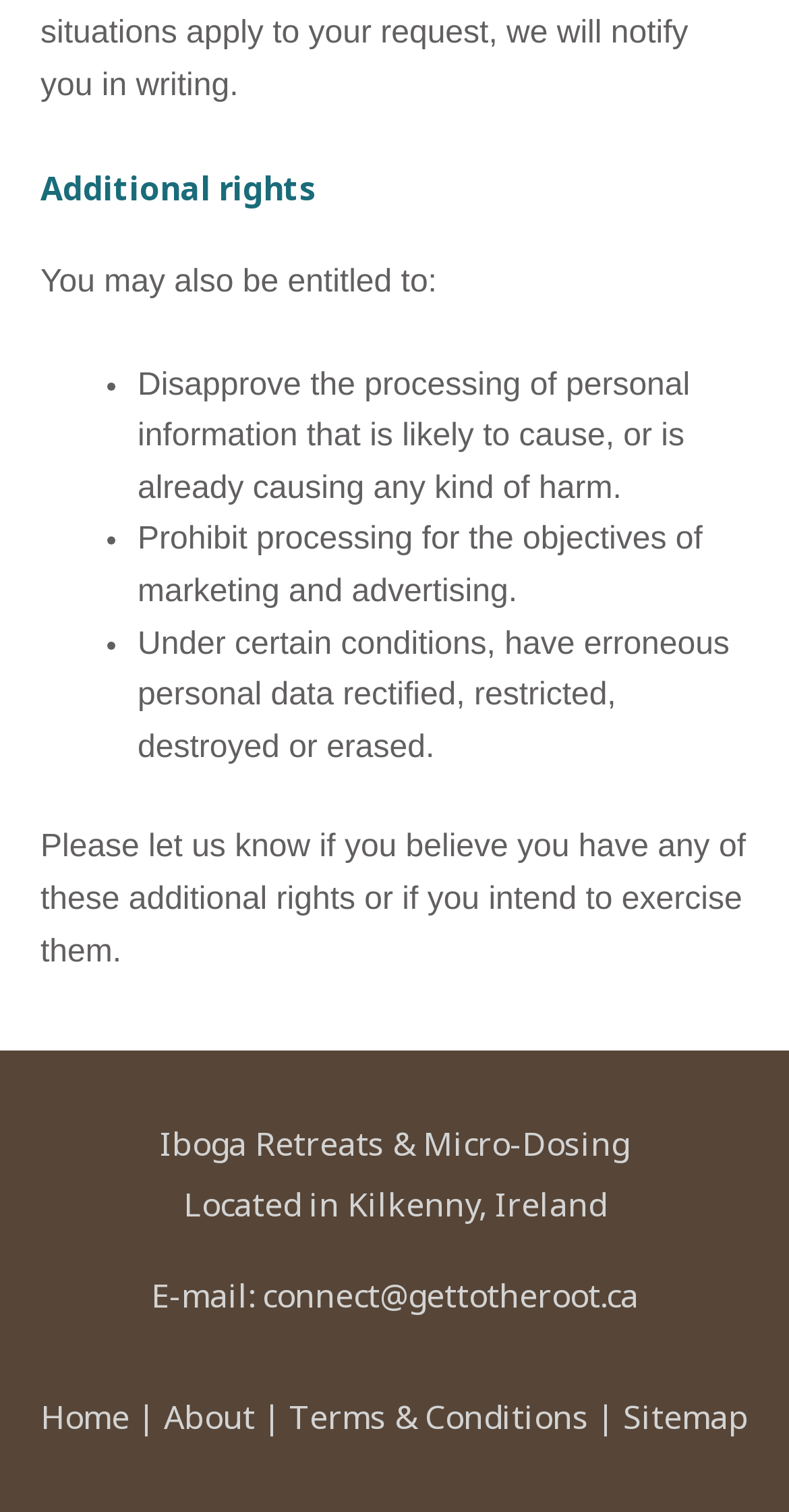Identify the bounding box coordinates for the UI element described by the following text: "Iboga Retreats & Micro-Dosing". Provide the coordinates as four float numbers between 0 and 1, in the format [left, top, right, bottom].

[0.203, 0.741, 0.797, 0.771]